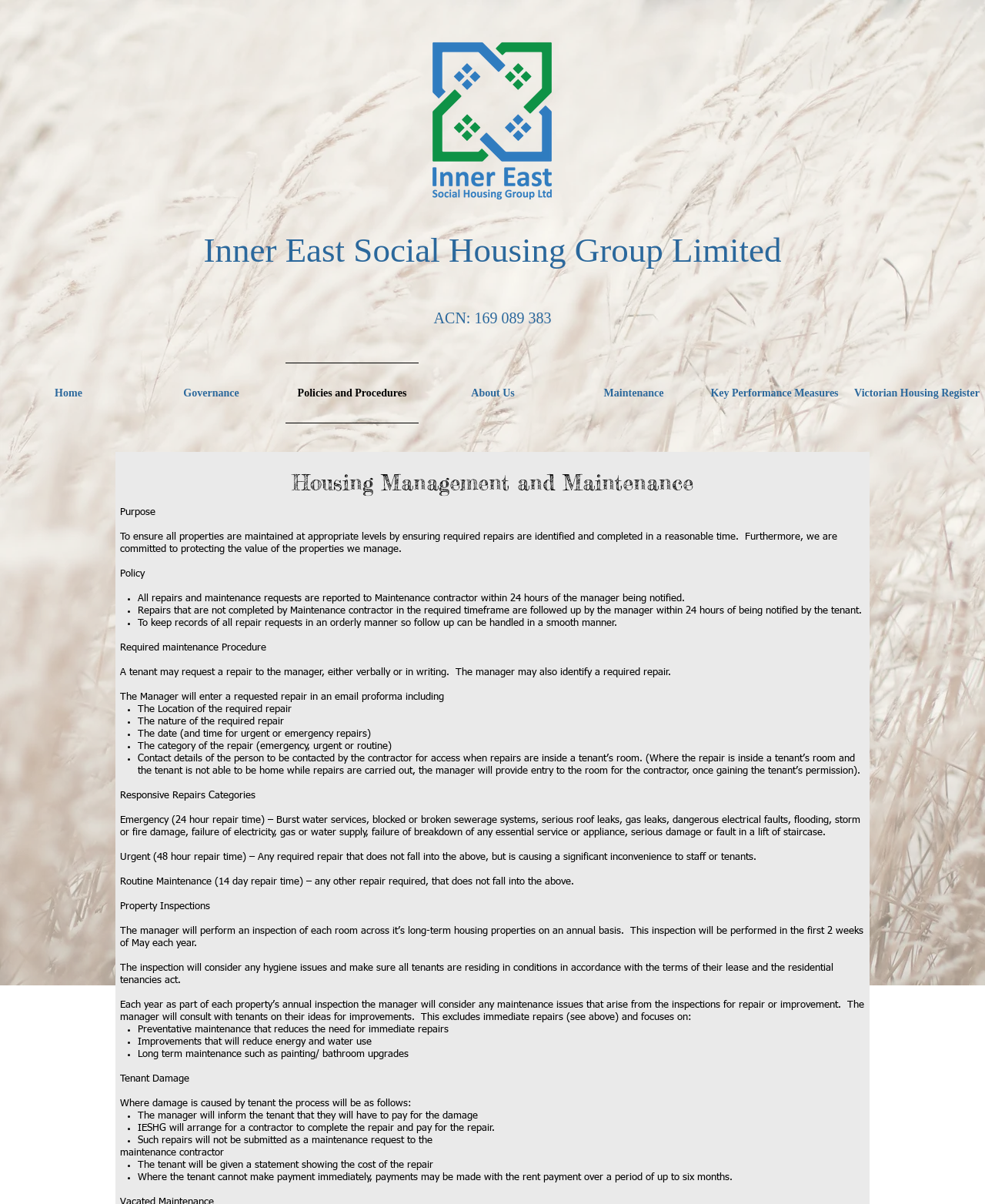Find the bounding box coordinates of the element to click in order to complete this instruction: "Click the 'logo' image". The bounding box coordinates must be four float numbers between 0 and 1, denoted as [left, top, right, bottom].

[0.409, 0.035, 0.59, 0.166]